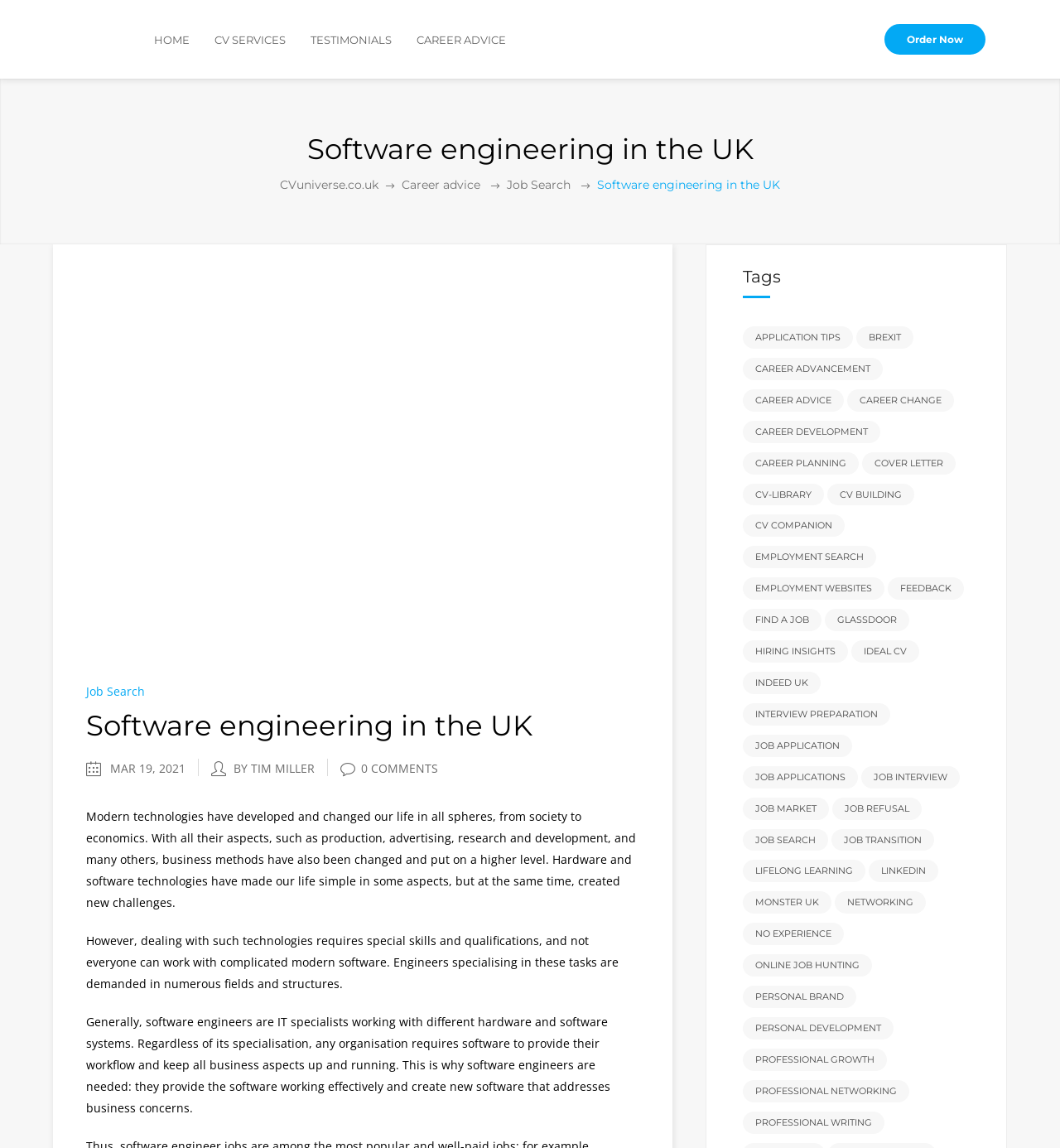Please find the bounding box for the following UI element description. Provide the coordinates in (top-left x, top-left y, bottom-right x, bottom-right y) format, with values between 0 and 1: CVuniverse.co.uk

[0.264, 0.154, 0.357, 0.169]